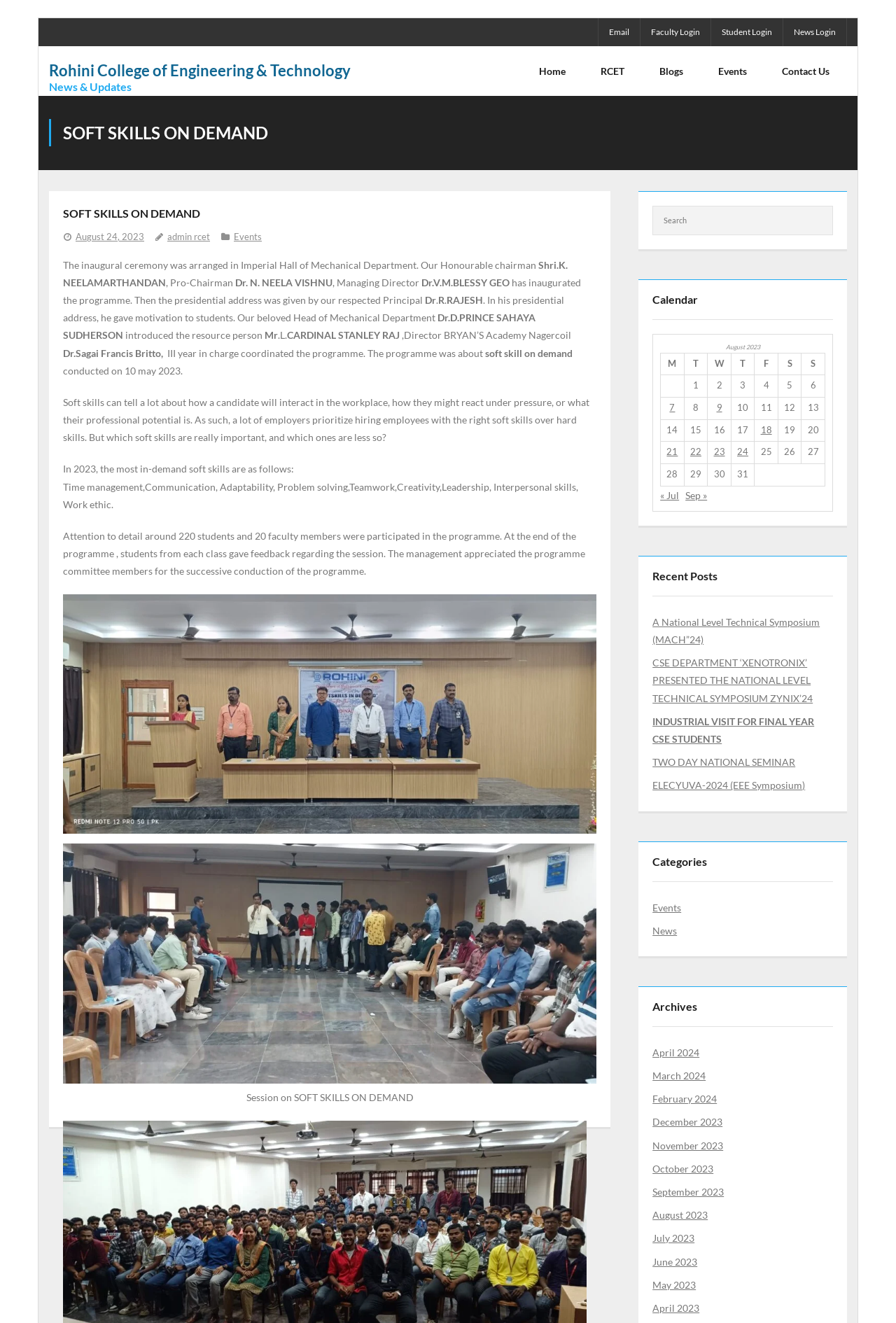Explain in detail what is displayed on the webpage.

The webpage is about SOFT SKILLS ON DEMAND at Rohini College of Engineering & Technology. At the top, there is a navigation menu with links to "Skip to content", "Email", "Faculty Login", "Student Login", and "News Login". Below this, there is a heading that reads "Rohini College of Engineering & Technology News & Updates". 

On the left side, there is a table of contents with links to "Home", "RCET", "Blogs", "Events", and "Contact Us". 

The main content of the webpage is an article about the inaugural ceremony of the SOFT SKILLS ON DEMAND program. The article is divided into several sections, including a heading, a brief introduction, and a description of the event. The event was held in the Imperial Hall of the Mechanical Department and was inaugurated by the Honourable Chairman and Managing Director. The article also mentions the presidential address given by the Principal and the introduction of the resource person by the Head of the Mechanical Department.

The article continues to describe the program, which was conducted on May 10, 2023, and was attended by around 220 students and 20 faculty members. The program focused on the importance of soft skills in the workplace and listed the most in-demand soft skills for 2023, including time management, communication, adaptability, problem-solving, teamwork, creativity, leadership, interpersonal skills, and work ethic.

There are two images on the page, one of which is a figure with a caption that reads "Session on SOFT SKILLS ON DEMAND". 

On the right side, there is a search bar and a calendar for August 2023, which lists the days of the week and the dates of the month.